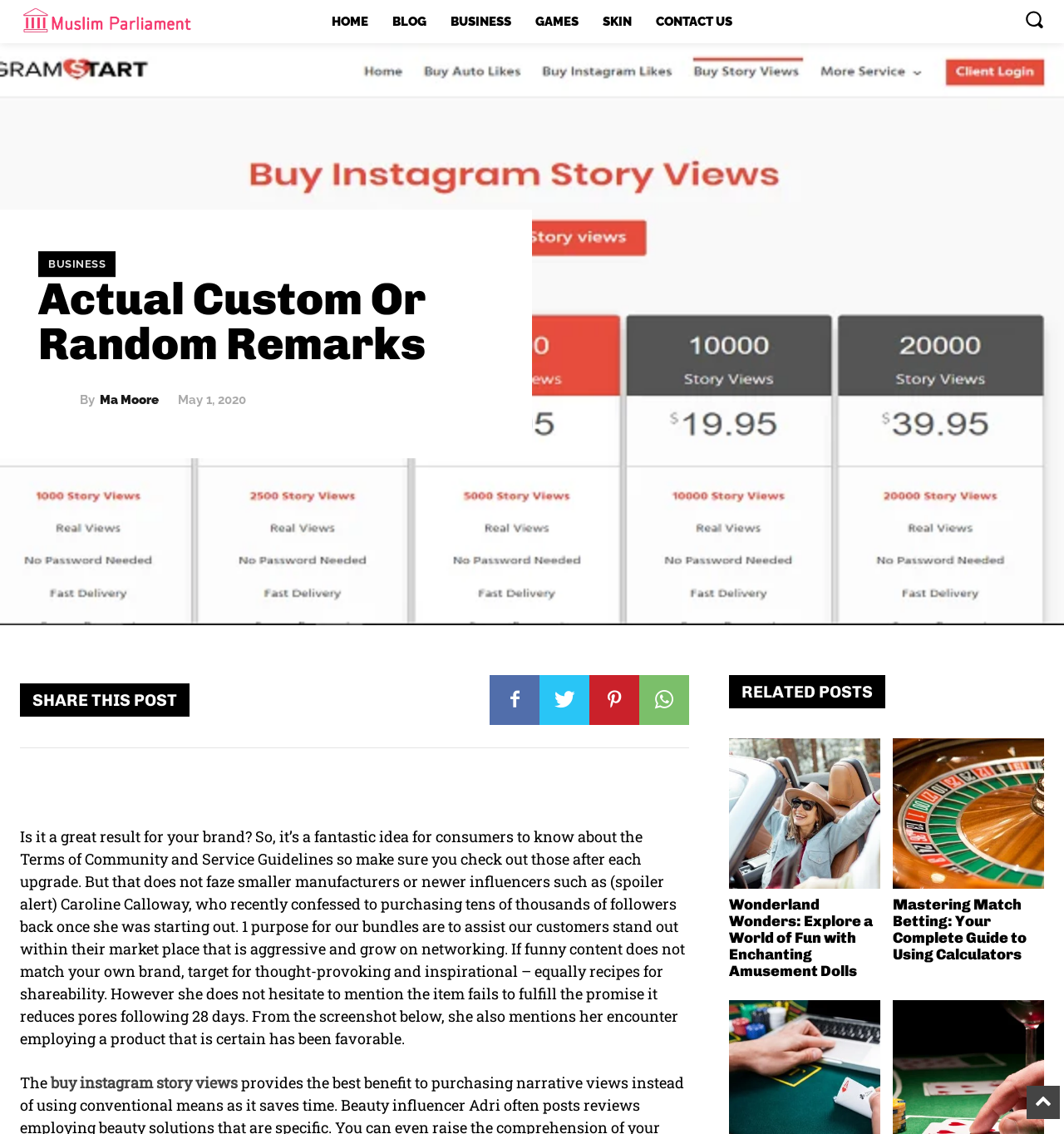How many social media sharing links are available?
Analyze the image and provide a thorough answer to the question.

I counted the number of social media sharing links by looking at the links with Unicode characters such as '', '', '', and ''. There are 4 such links, which suggests that there are 4 social media sharing options available.